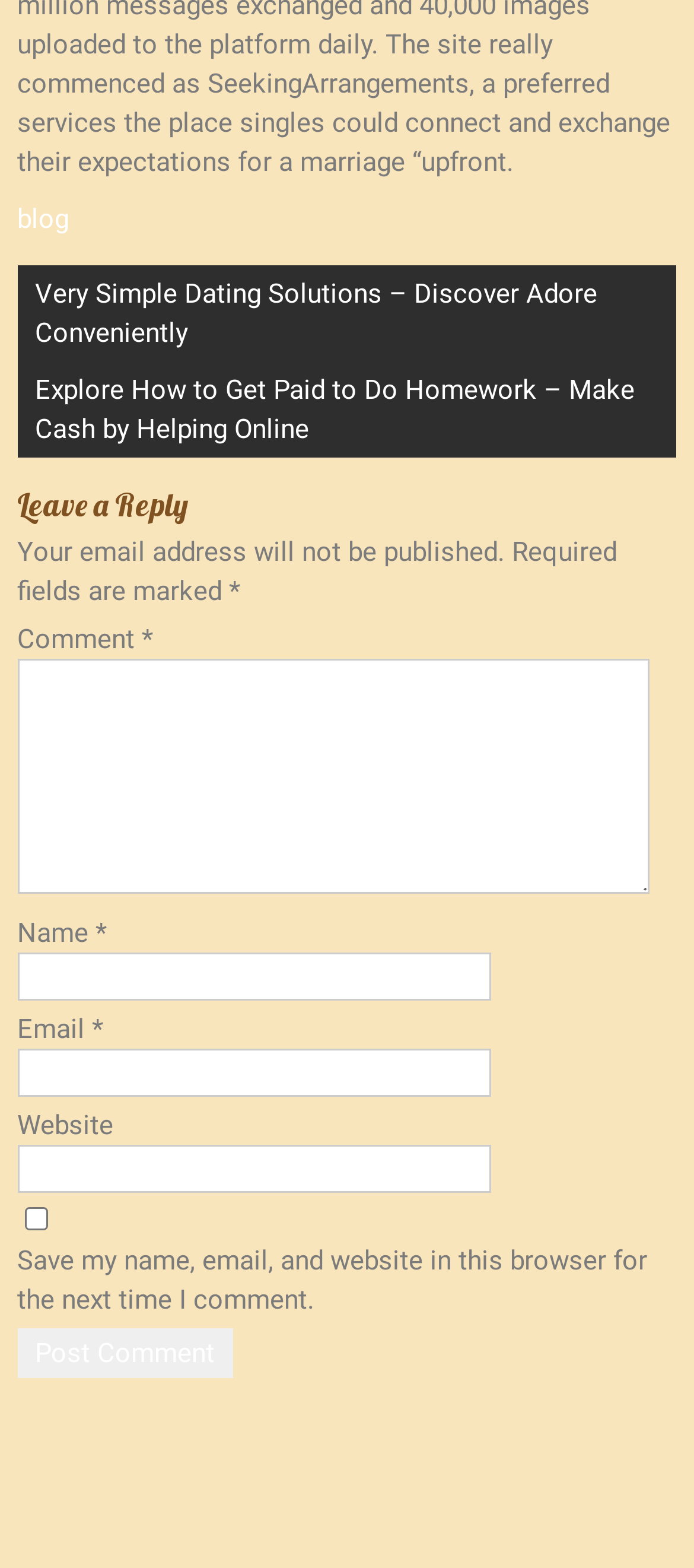What is the purpose of the 'Post Comment' button?
Refer to the image and provide a one-word or short phrase answer.

To submit a comment